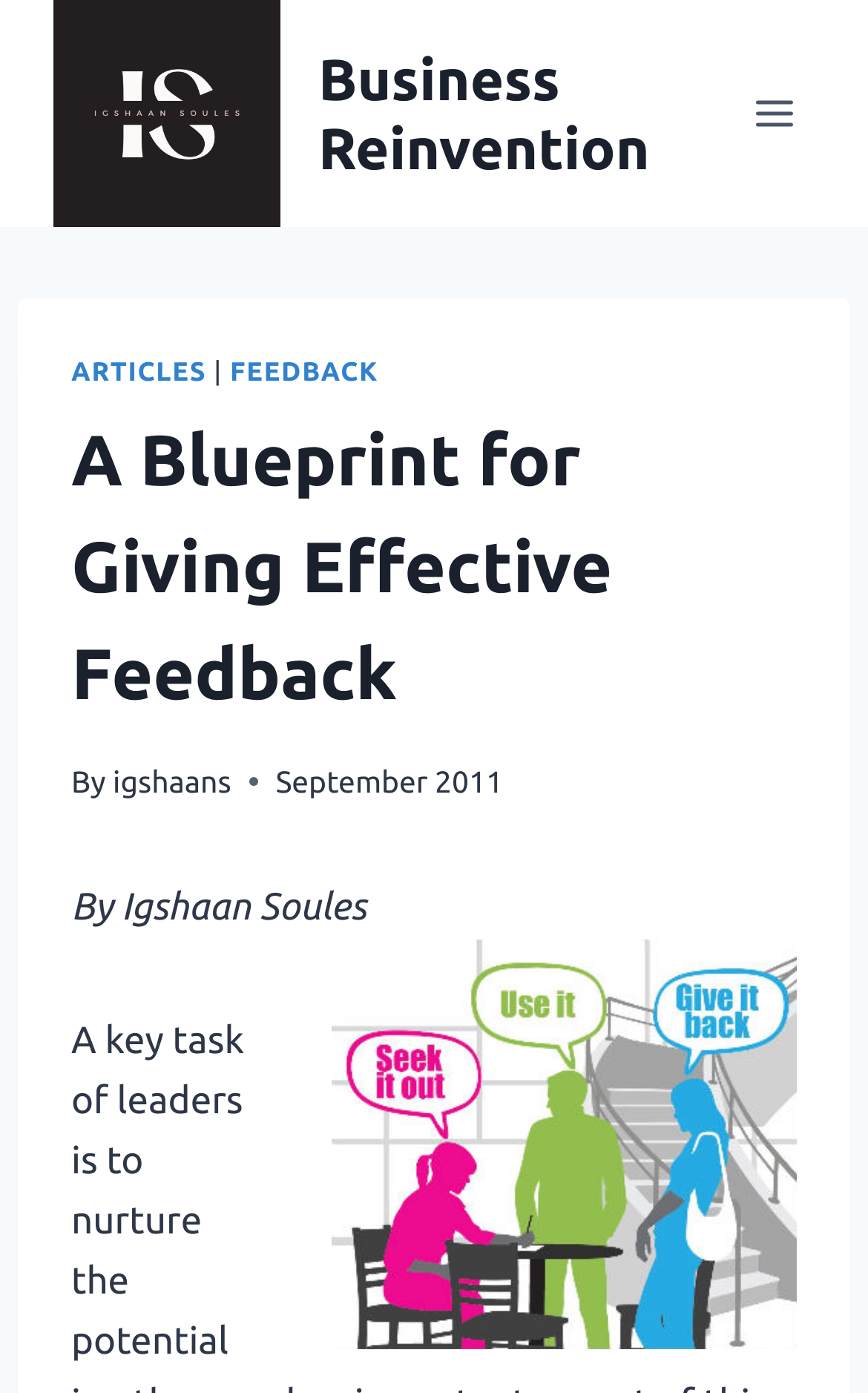Locate the bounding box of the UI element defined by this description: "Toggle Menu". The coordinates should be given as four float numbers between 0 and 1, formatted as [left, top, right, bottom].

[0.844, 0.057, 0.938, 0.106]